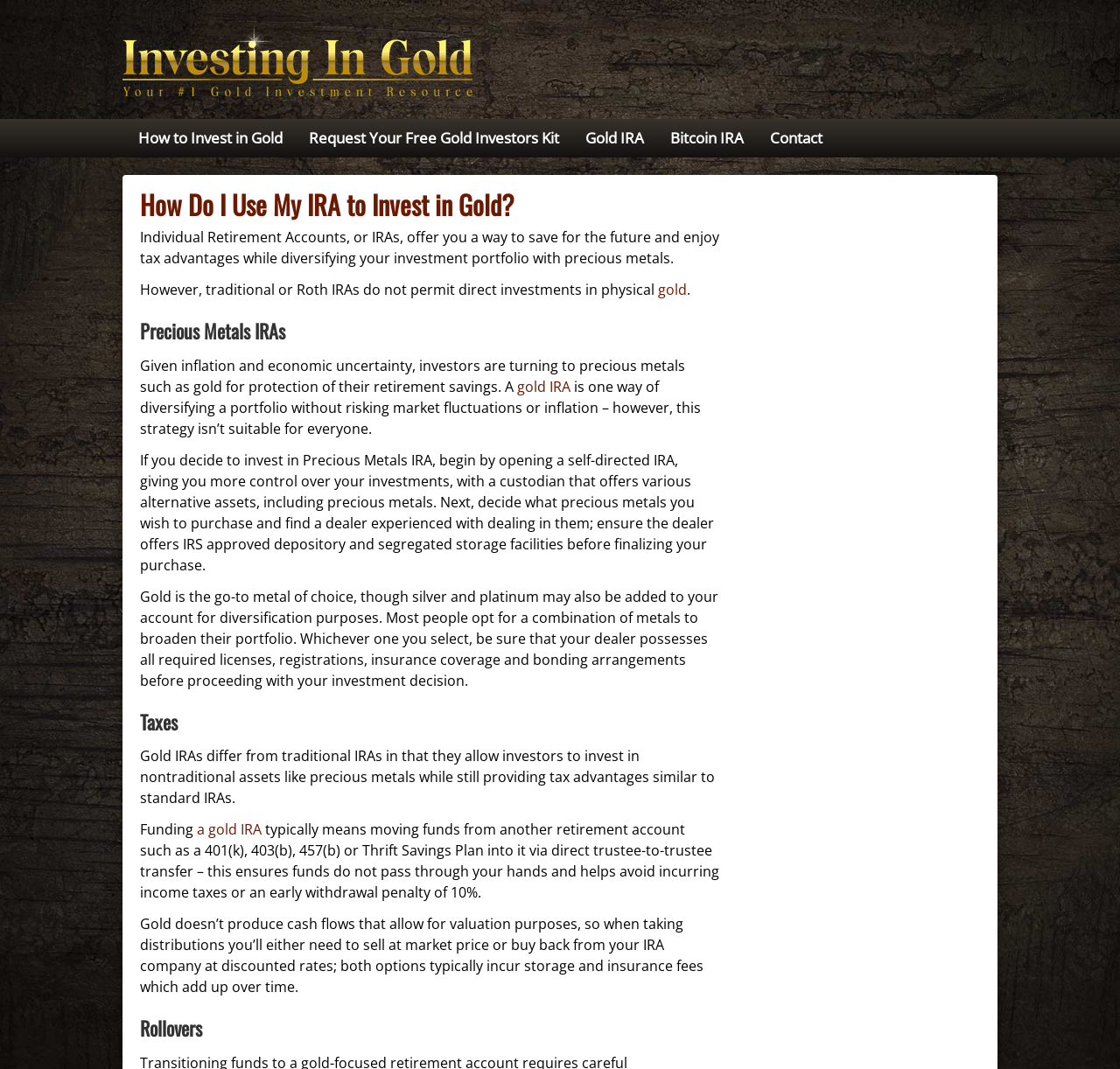Please find and report the bounding box coordinates of the element to click in order to perform the following action: "Click the logo of DCLab". The coordinates should be expressed as four float numbers between 0 and 1, in the format [left, top, right, bottom].

None